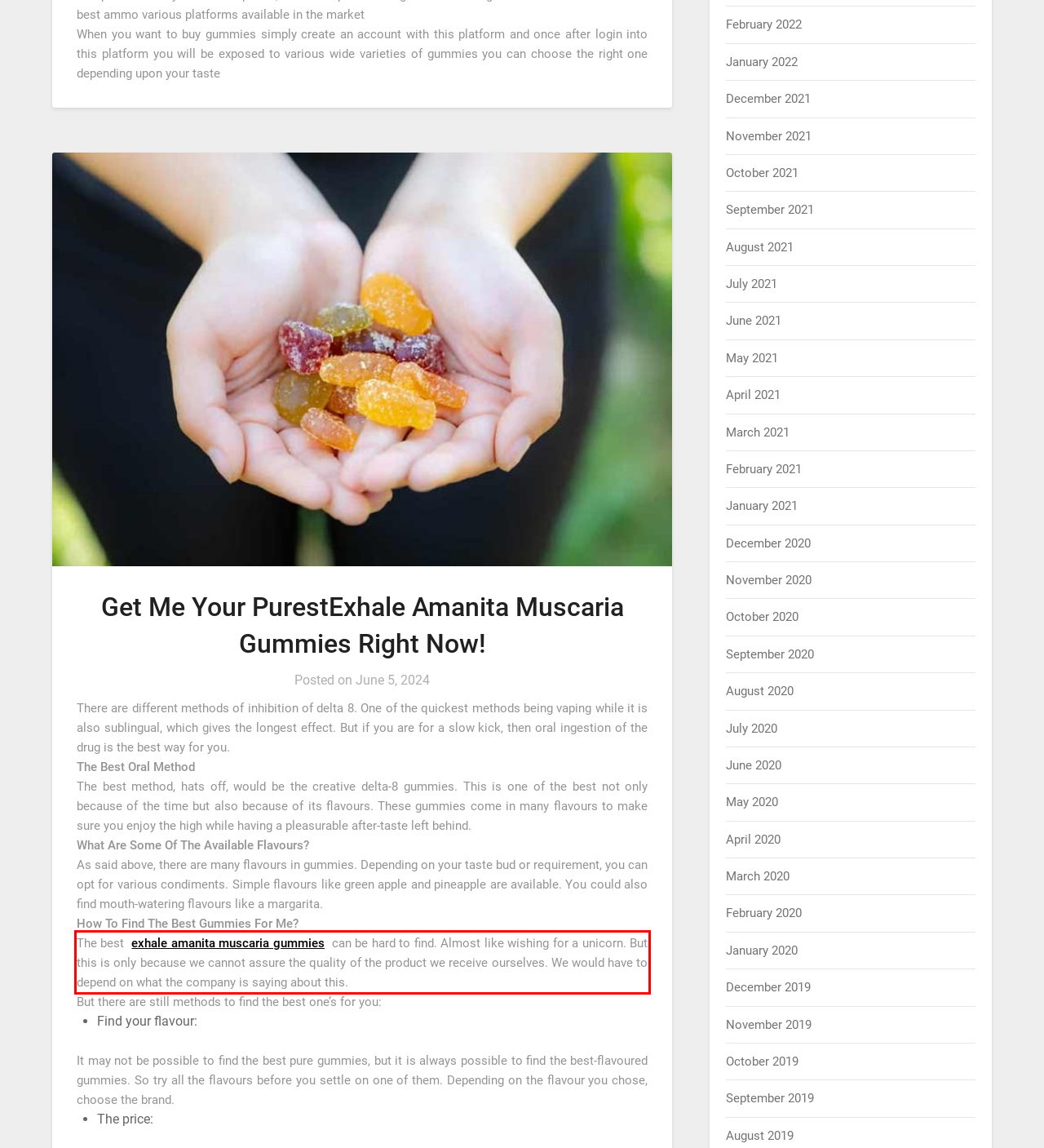Please identify and extract the text content from the UI element encased in a red bounding box on the provided webpage screenshot.

The best exhale amanita muscaria gummies can be hard to find. Almost like wishing for a unicorn. But this is only because we cannot assure the quality of the product we receive ourselves. We would have to depend on what the company is saying about this.